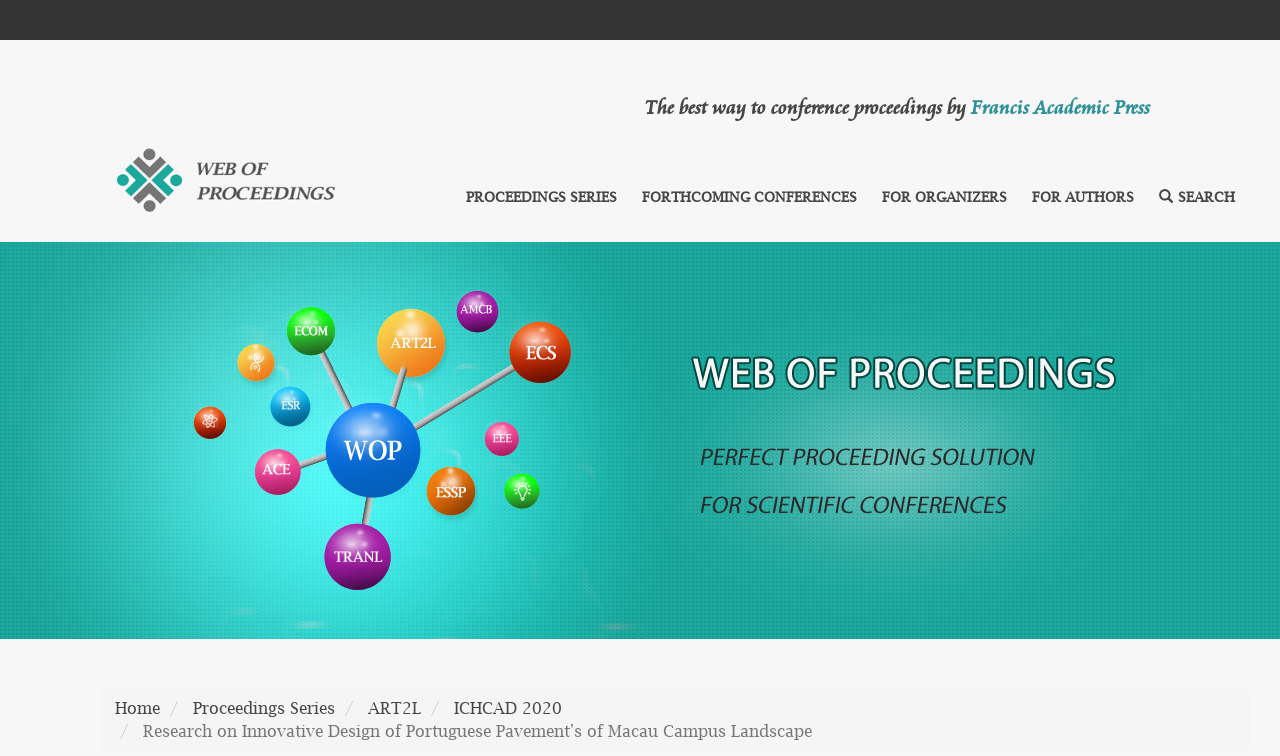Find the coordinates for the bounding box of the element with this description: "Home".

[0.09, 0.925, 0.125, 0.948]